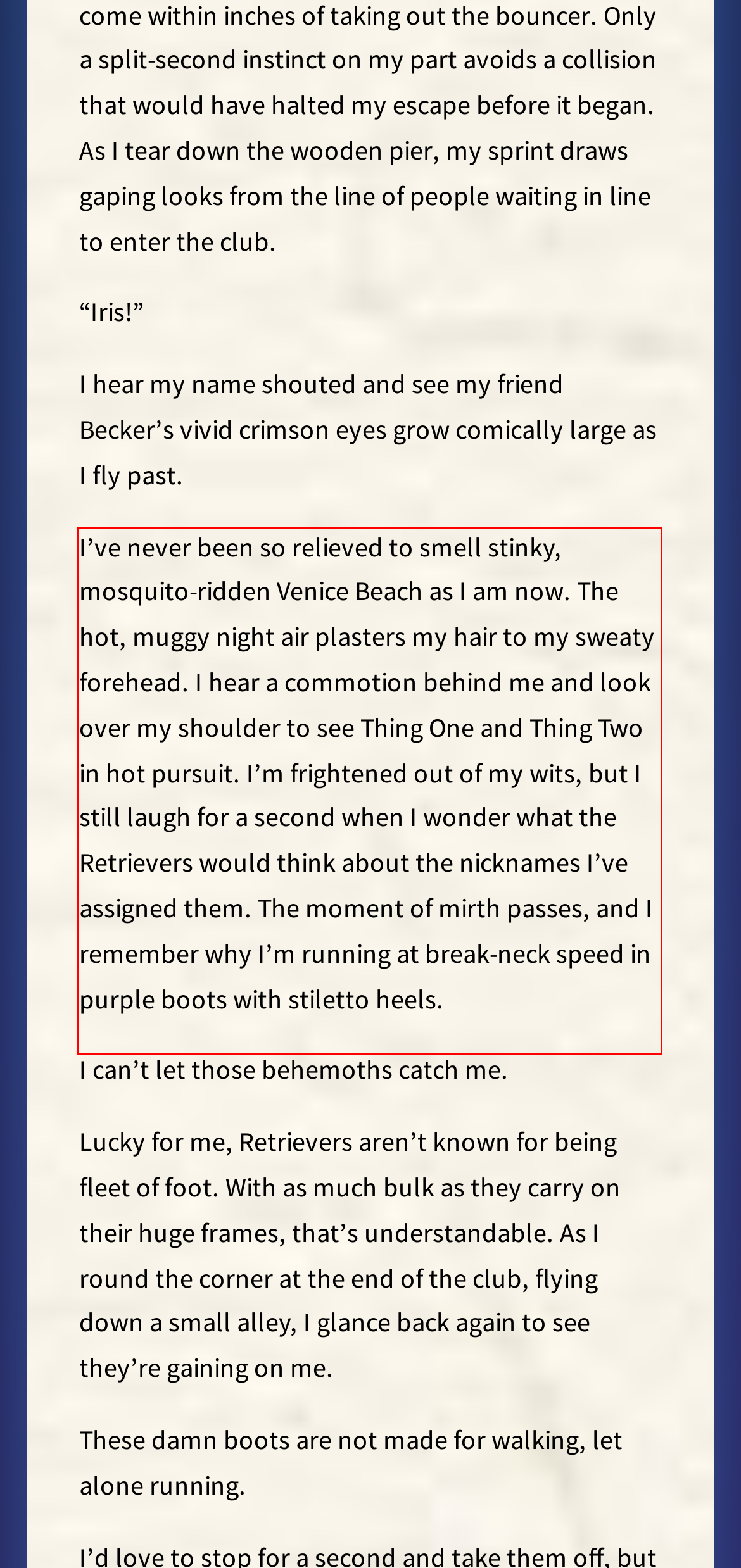Using the webpage screenshot, recognize and capture the text within the red bounding box.

I’ve never been so relieved to smell stinky, mosquito-ridden Venice Beach as I am now. The hot, muggy night air plasters my hair to my sweaty forehead. I hear a commotion behind me and look over my shoulder to see Thing One and Thing Two in hot pursuit. I’m frightened out of my wits, but I still laugh for a second when I wonder what the Retrievers would think about the nicknames I’ve assigned them. The moment of mirth passes, and I remember why I’m running at break-neck speed in purple boots with stiletto heels.